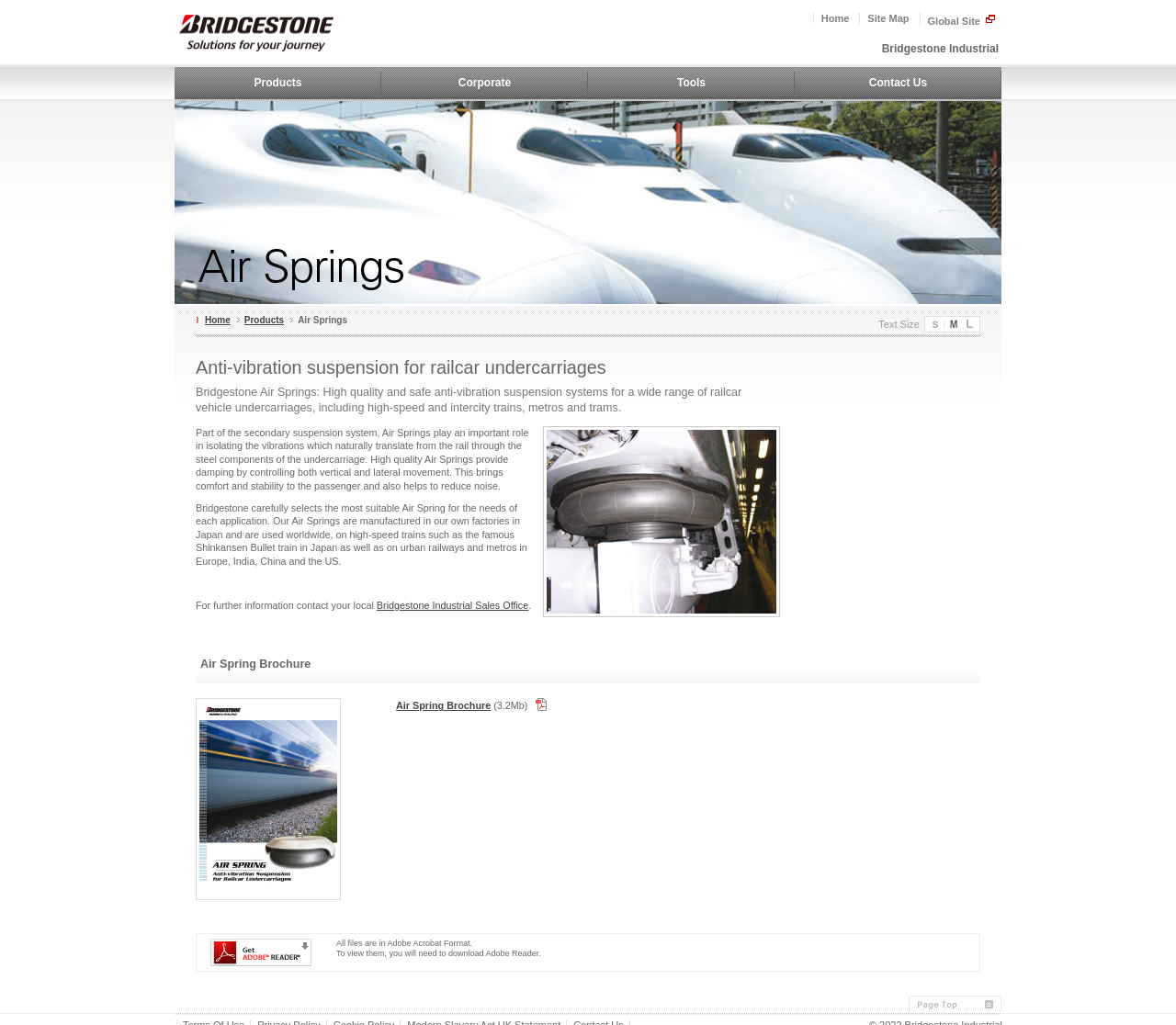Please mark the bounding box coordinates of the area that should be clicked to carry out the instruction: "Go to the Products page".

[0.148, 0.063, 0.324, 0.099]